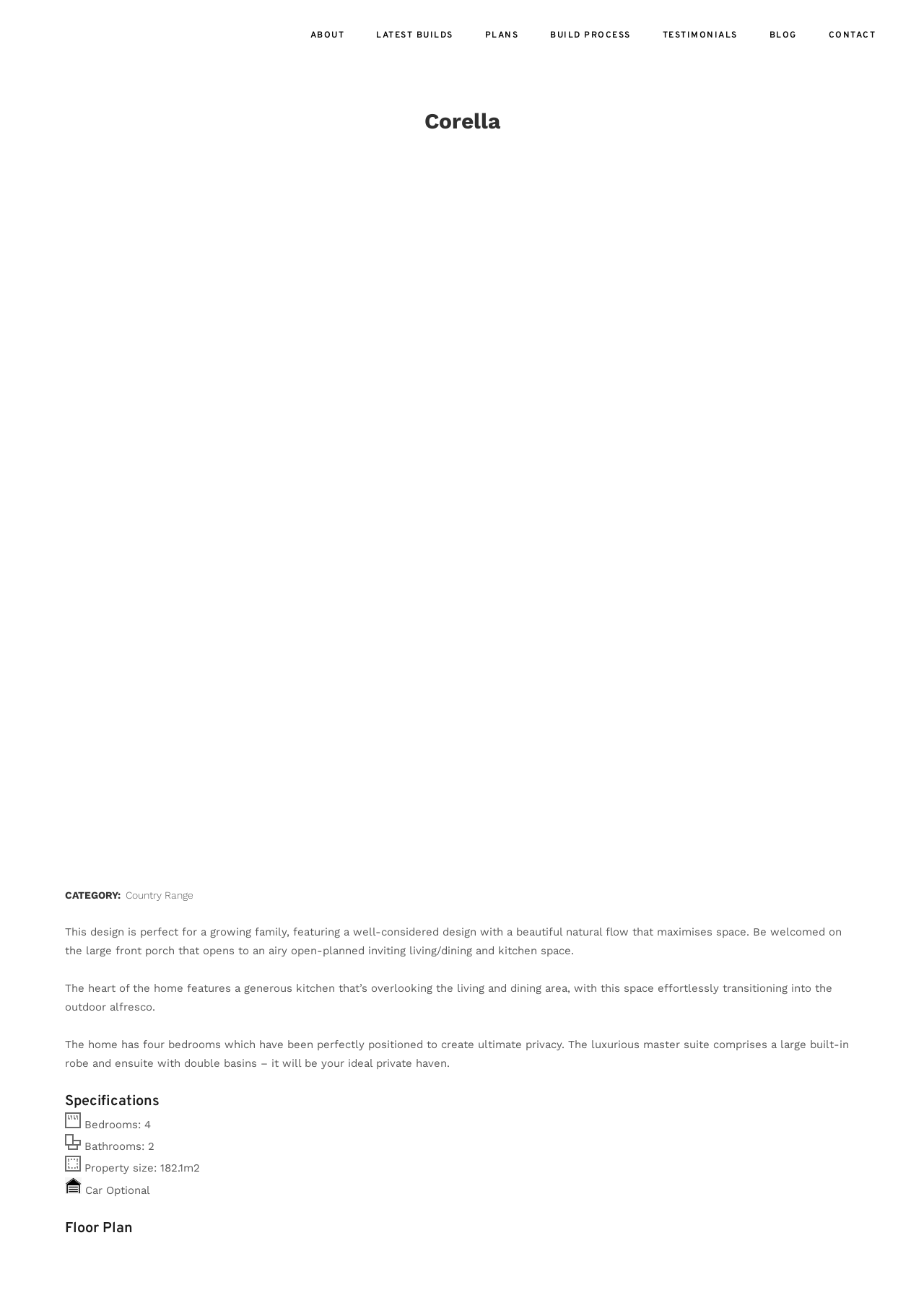How many bathrooms does the Corella design have?
Please describe in detail the information shown in the image to answer the question.

I found the answer by looking at the specifications section of the webpage, where it lists the bedrooms, bathrooms, and property size. Specifically, it says 'Bathrooms: 2' next to a bathroom icon.